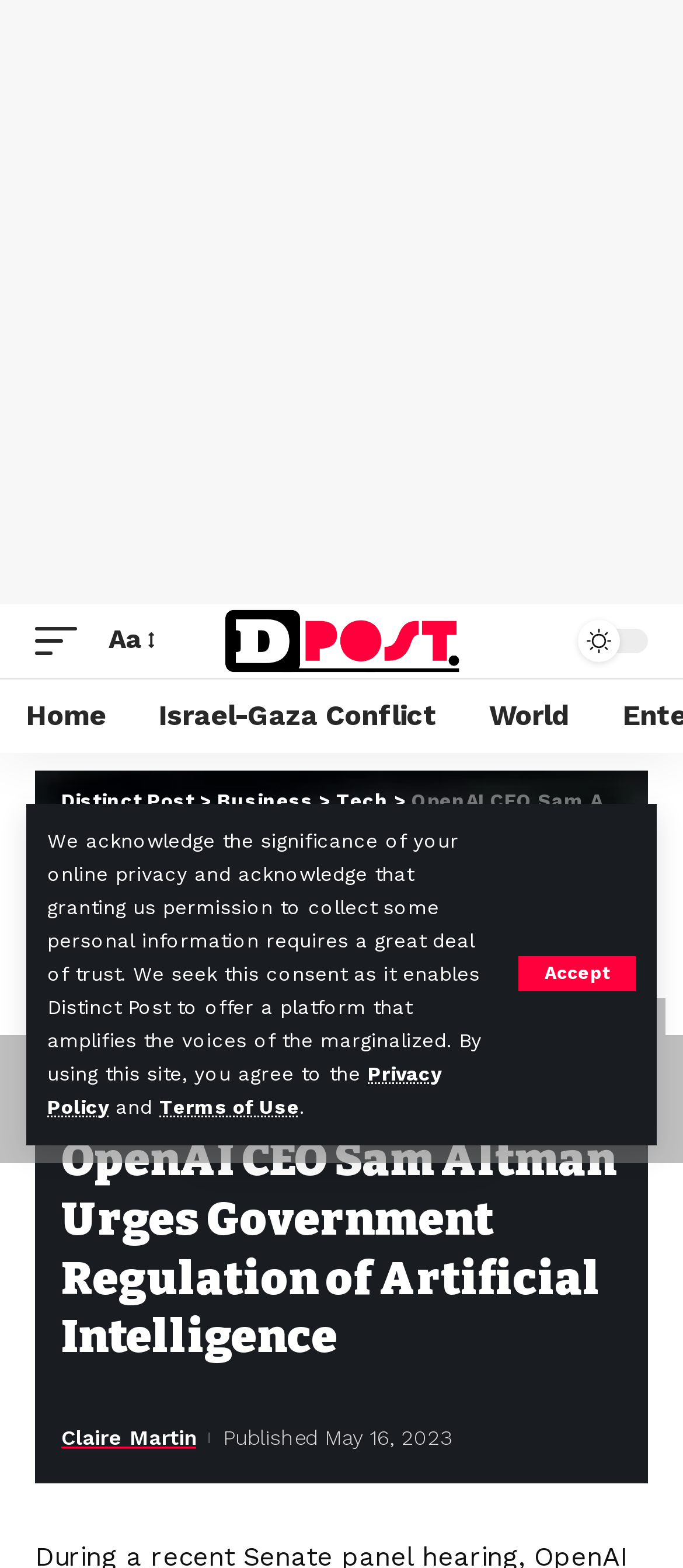Locate and extract the text of the main heading on the webpage.

OpenAI CEO Sam Altman Urges Government Regulation of Artificial Intelligence